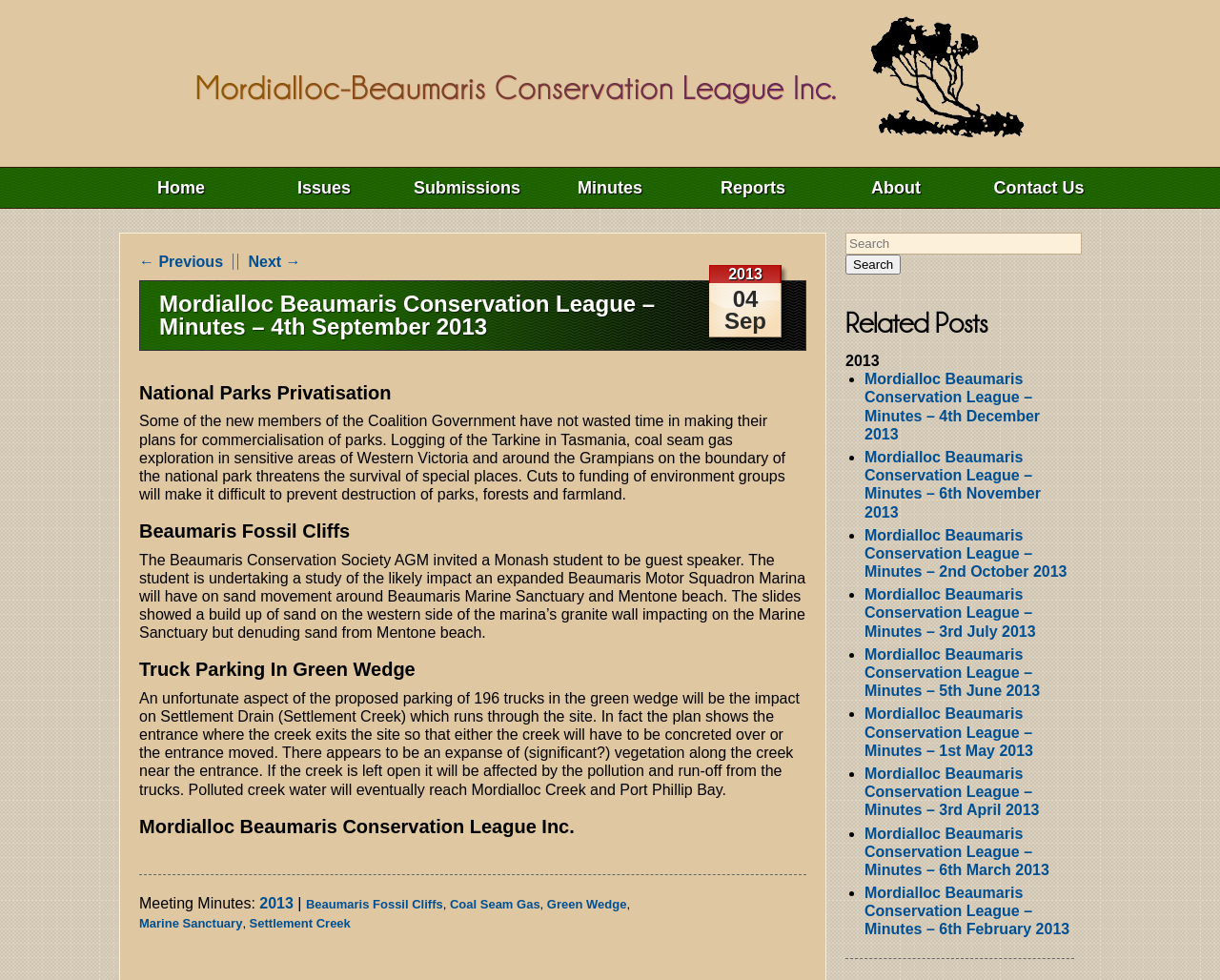Find the UI element described as: "name="submit" value="Search"" and predict its bounding box coordinates. Ensure the coordinates are four float numbers between 0 and 1, [left, top, right, bottom].

[0.693, 0.26, 0.738, 0.28]